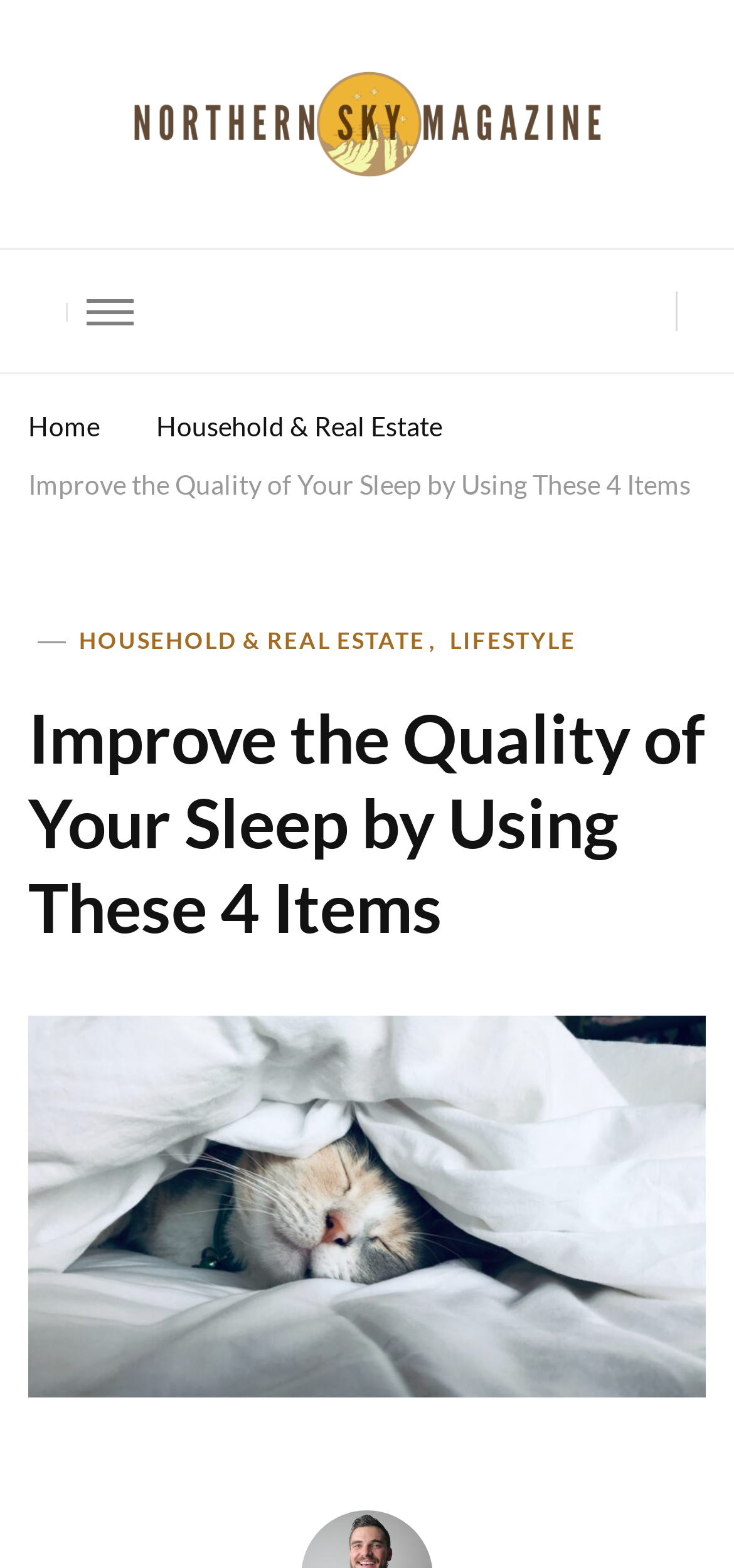Give a detailed explanation of the elements present on the webpage.

The webpage is an article from Northern Sky Magazine, with the title "Improve the Quality of Your Sleep by Using These 4 Items". At the top left corner, there is a link to the magazine's homepage, accompanied by an image of the magazine's logo. Below the logo, there is a button, but its purpose is unclear. 

To the right of the logo, there are three links: "Home", "Household & Real Estate", and the title of the article itself. The article title is also a link, and it is repeated as a heading further down the page. 

The main content of the article is divided into two sections. The first section has two links, "HOUSEHOLD & REAL ESTATE" and "LIFESTYLE", which seem to be categories or tags related to the article. The second section contains a figure, which is likely an image, but its content is unknown. 

The article's meta description mentions the importance of sleep and the struggles of insomnia, suggesting that the article will provide advice or solutions for improving sleep quality.